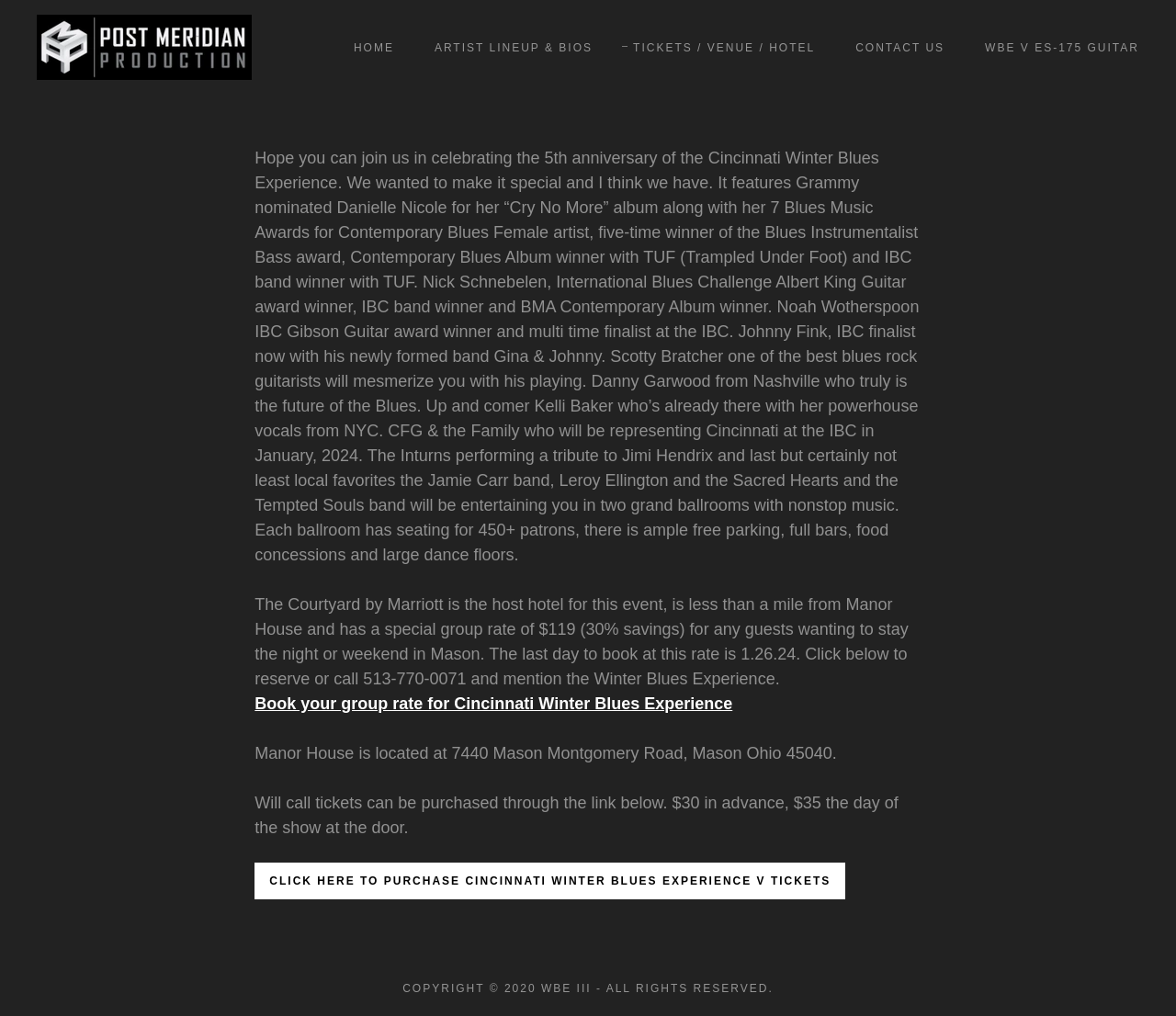What is the name of the band performing a tribute to Jimi Hendrix?
Look at the screenshot and provide an in-depth answer.

The text mentions that 'The Inturns performing a tribute to Jimi Hendrix...' This indicates that The Inturns are the band performing a tribute to Jimi Hendrix.